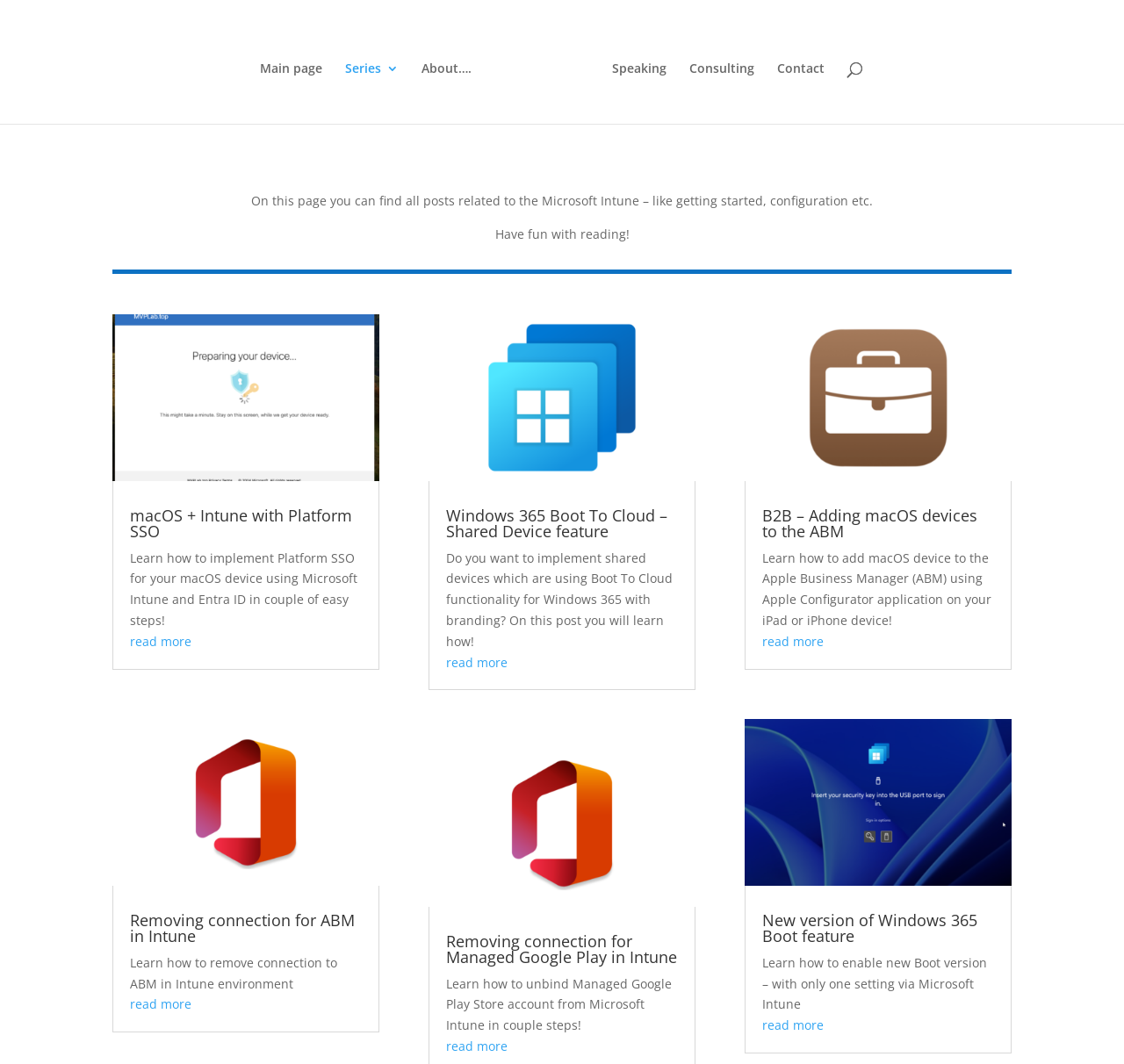What is the purpose of the 'read more' links? Please answer the question using a single word or phrase based on the image.

To access full articles